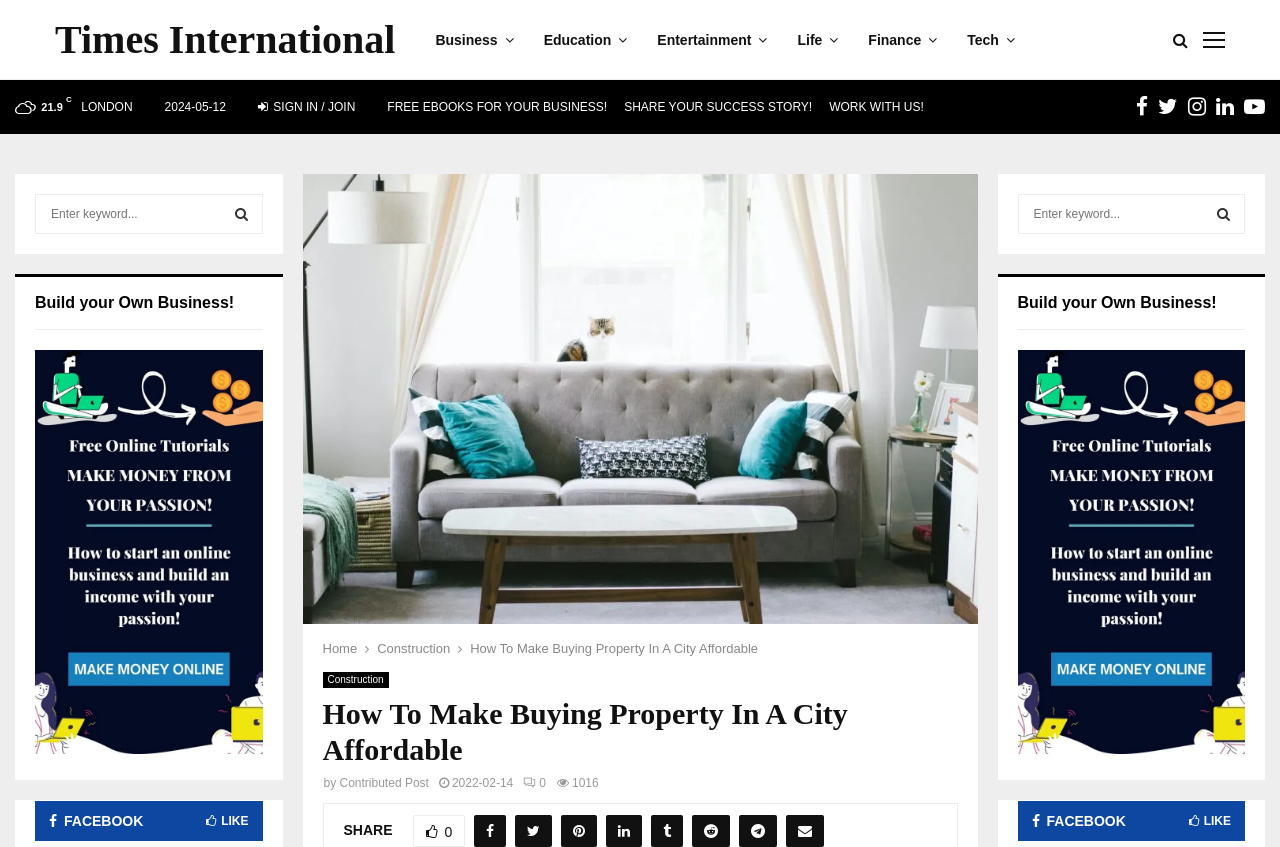Can you show the bounding box coordinates of the region to click on to complete the task described in the instruction: "Click on the 'How To Make Buying Property In A City Affordable' link"?

[0.367, 0.757, 0.592, 0.774]